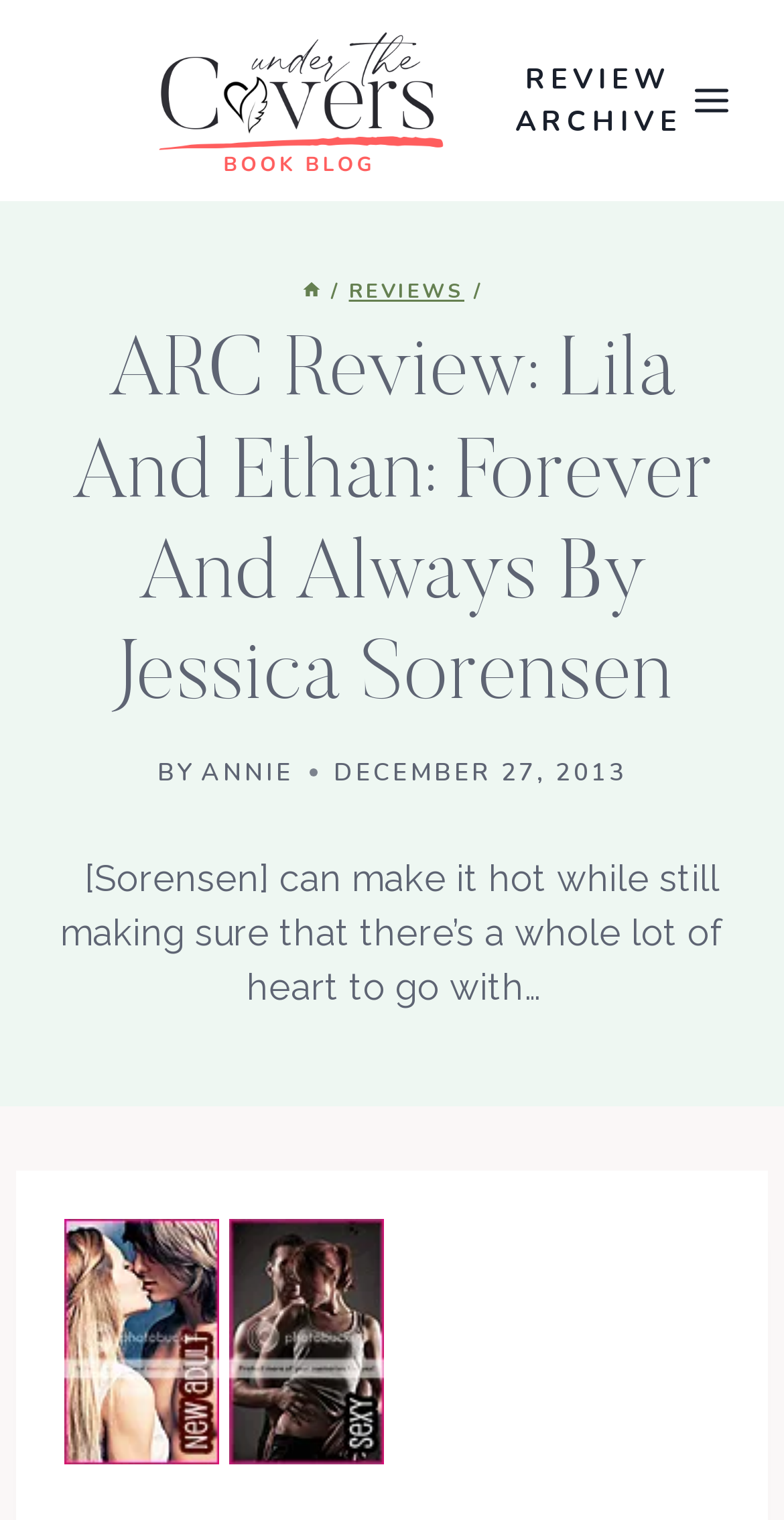Given the content of the image, can you provide a detailed answer to the question?
What is the name of the book being reviewed?

I found the answer by looking at the main heading of the webpage, which is 'ARC Review: Lila And Ethan: Forever And Always By Jessica Sorensen'. The heading clearly indicates that the book being reviewed is 'Lila and Ethan: Forever and Always'.